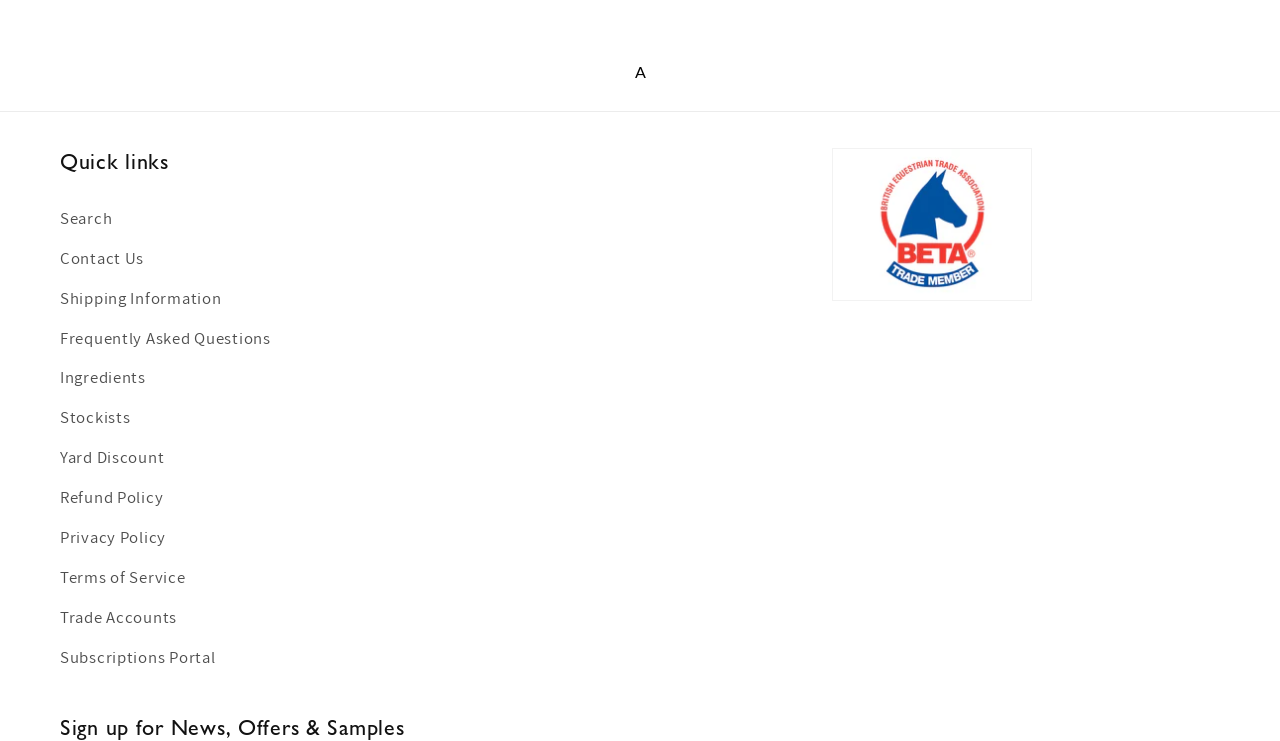Kindly determine the bounding box coordinates of the area that needs to be clicked to fulfill this instruction: "View shipping information".

[0.047, 0.376, 0.173, 0.43]